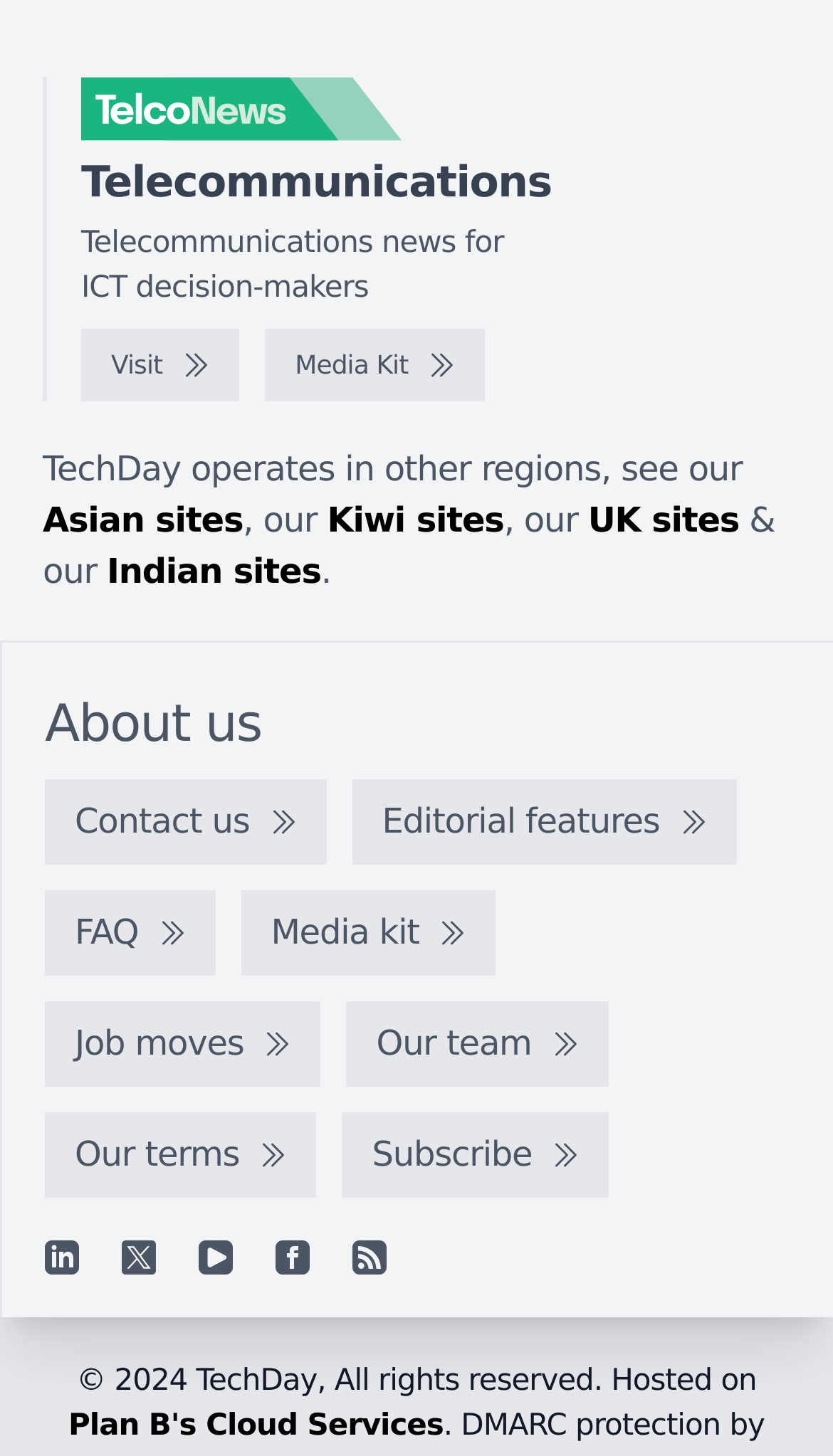Determine the bounding box coordinates for the element that should be clicked to follow this instruction: "Subscribe to the newsletter". The coordinates should be given as four float numbers between 0 and 1, in the format [left, top, right, bottom].

[0.411, 0.764, 0.731, 0.823]